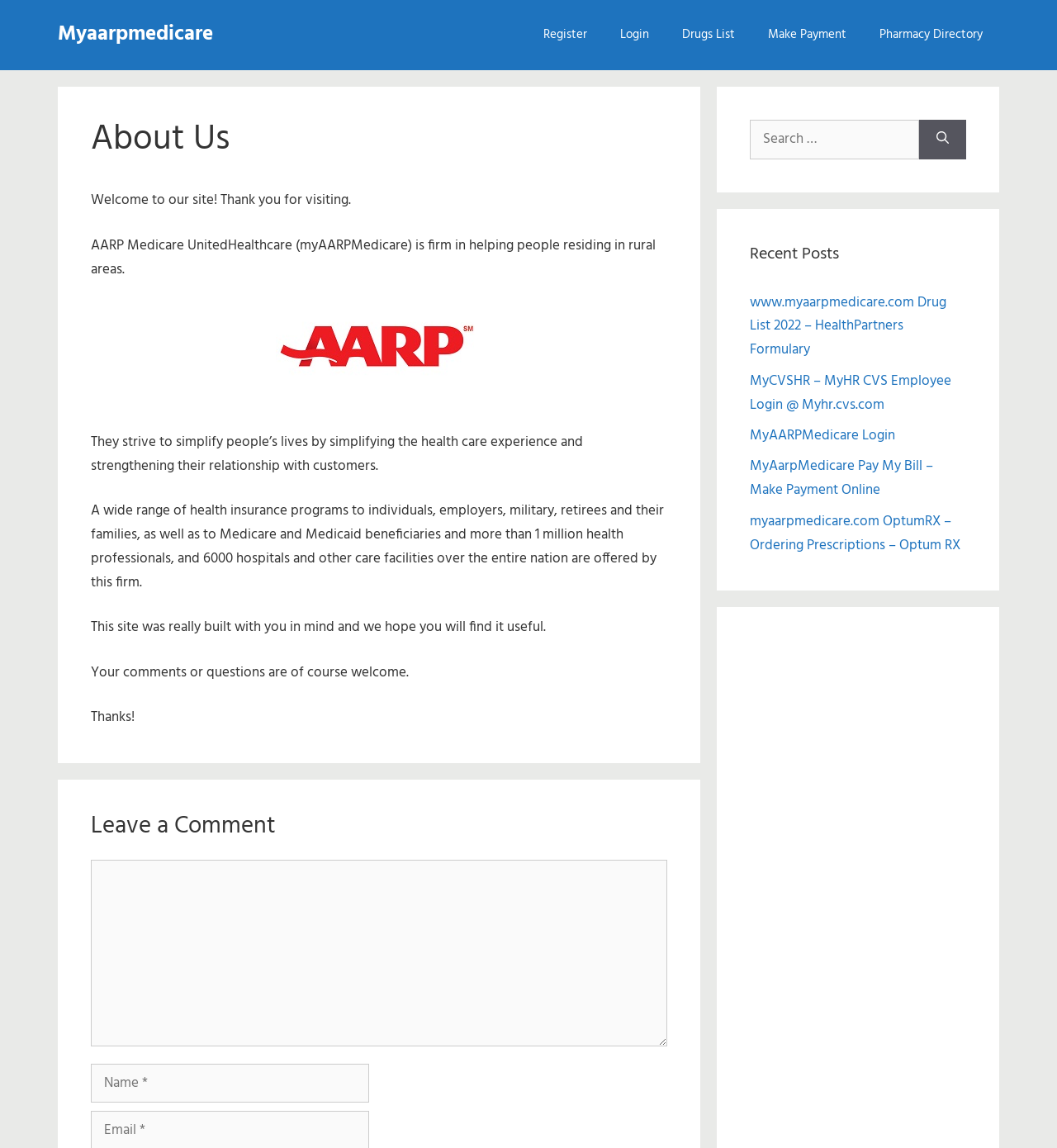What is the topic of the recent post 'MyAARPMedicare Login'?
Look at the image and provide a short answer using one word or a phrase.

Login information